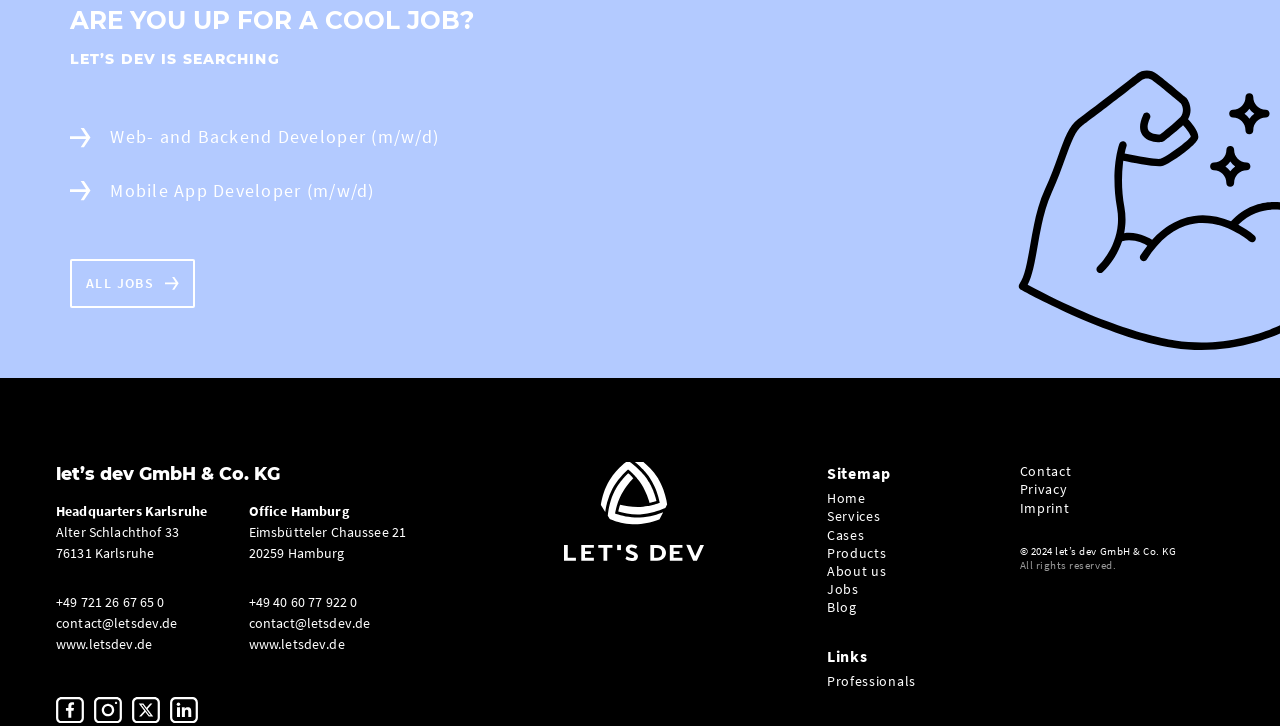Using the provided element description, identify the bounding box coordinates as (top-left x, top-left y, bottom-right x, bottom-right y). Ensure all values are between 0 and 1. Description: Mobile App Developer (m/w/d)

[0.086, 0.248, 0.293, 0.278]